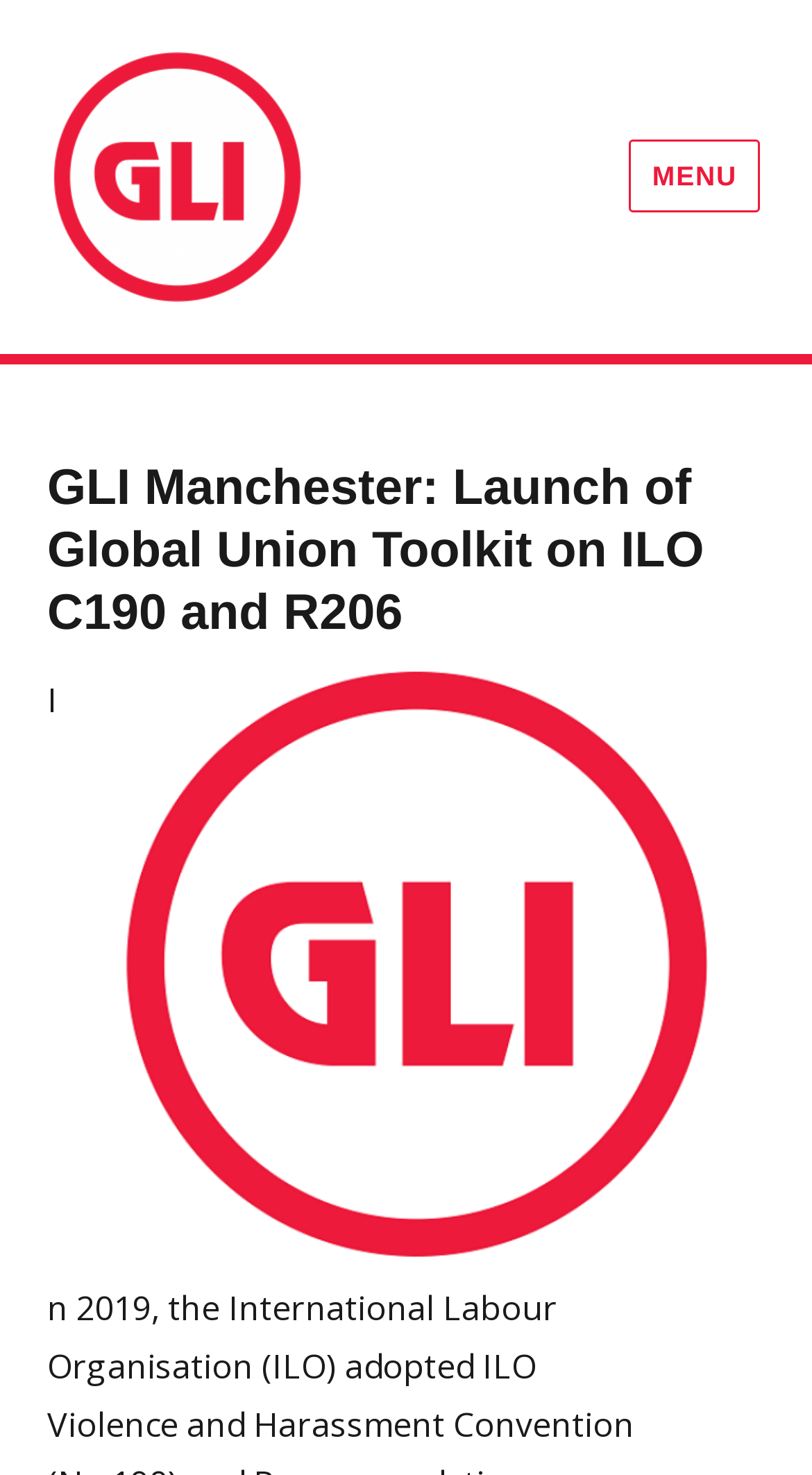Given the element description parent_node: GLI Network, predict the bounding box coordinates for the UI element in the webpage screenshot. The format should be (top-left x, top-left y, bottom-right x, bottom-right y), and the values should be between 0 and 1.

[0.064, 0.035, 0.372, 0.204]